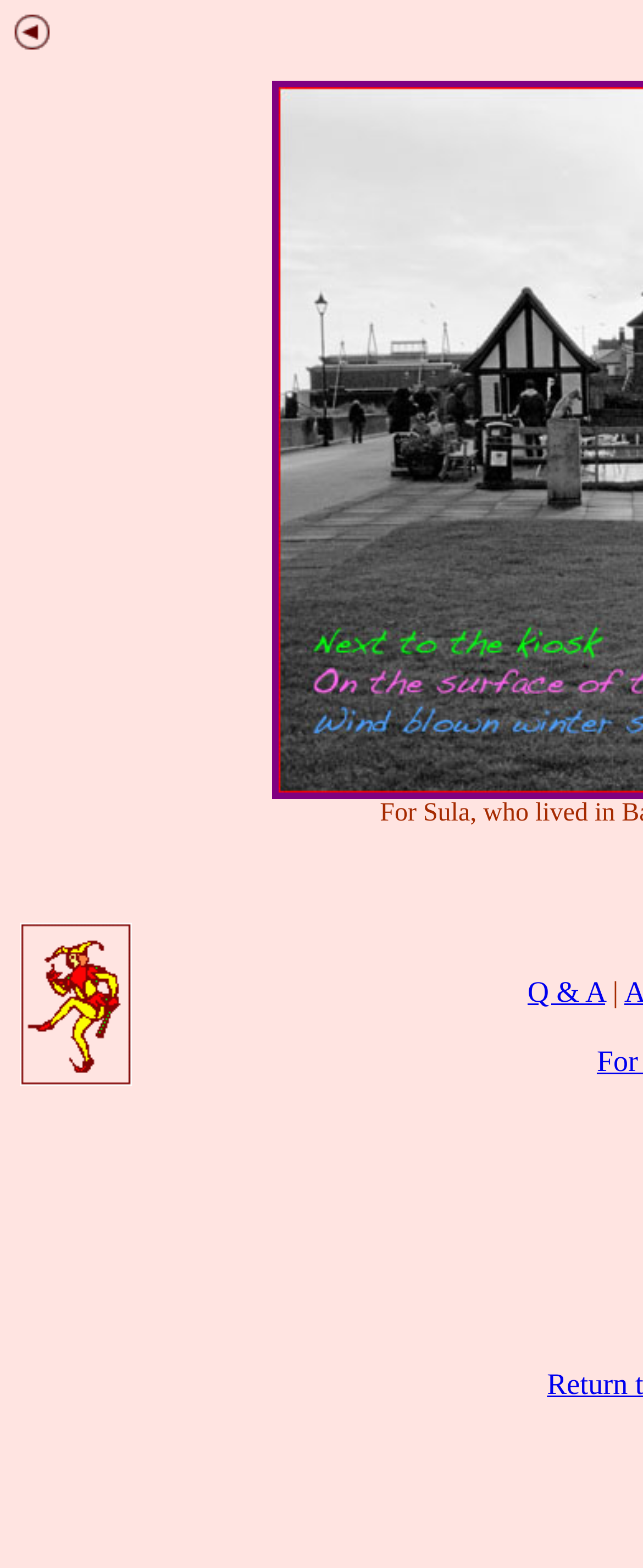Calculate the bounding box coordinates for the UI element based on the following description: "Q & A". Ensure the coordinates are four float numbers between 0 and 1, i.e., [left, top, right, bottom].

[0.821, 0.622, 0.941, 0.643]